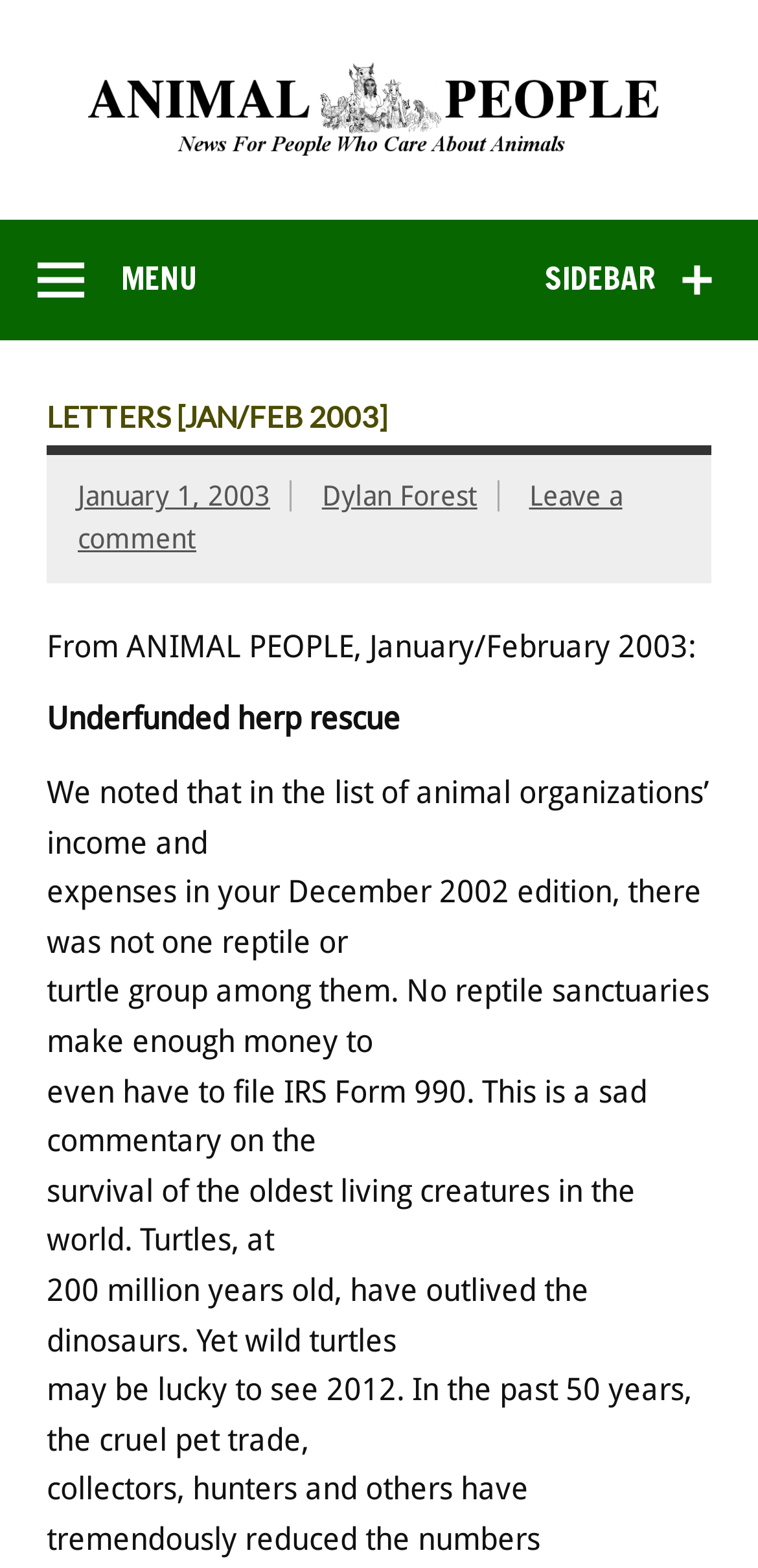Identify the bounding box coordinates for the UI element described as follows: "title="ANIMAL PEOPLE NEWS"". Ensure the coordinates are four float numbers between 0 and 1, formatted as [left, top, right, bottom].

[0.082, 0.037, 0.918, 0.061]